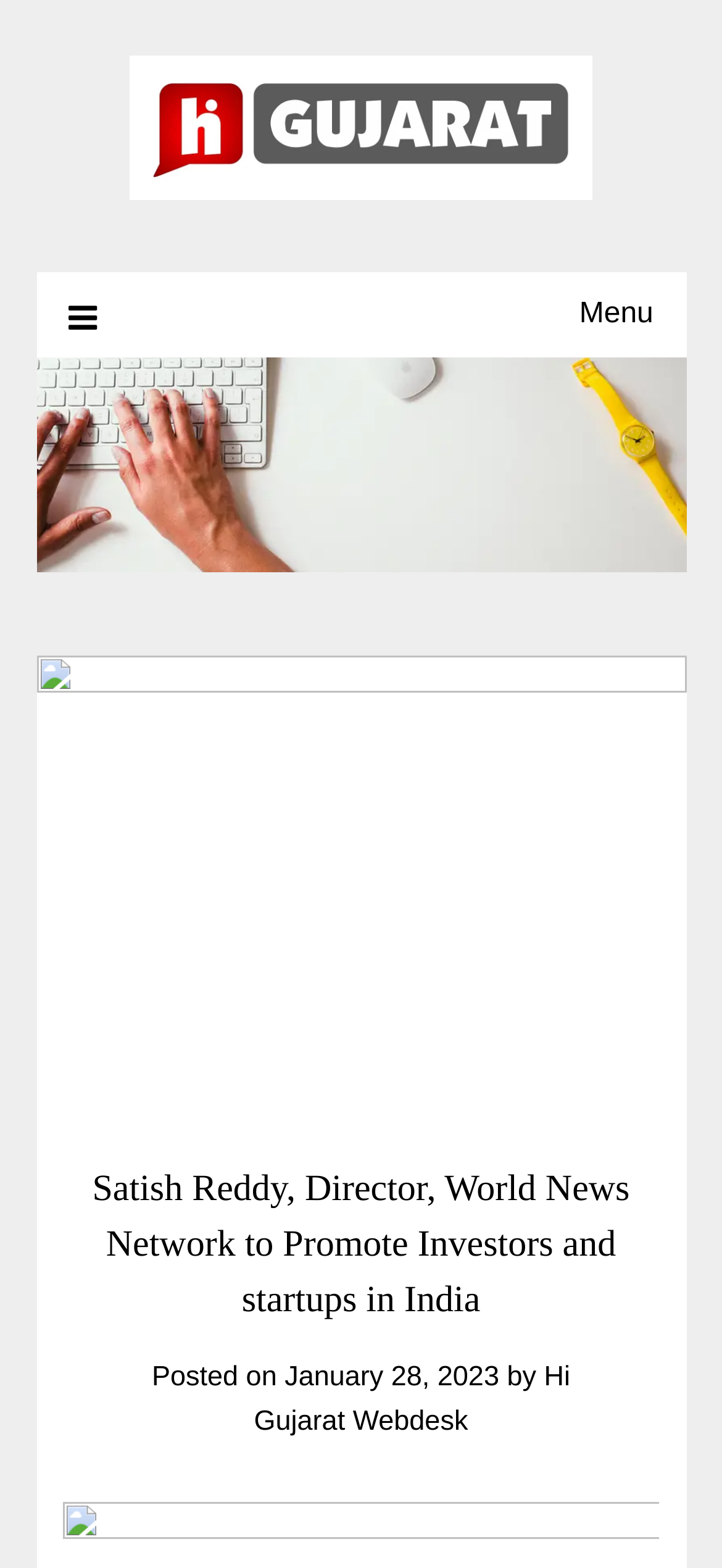Identify and generate the primary title of the webpage.

Satish Reddy, Director, World News Network to Promote Investors and startups in India